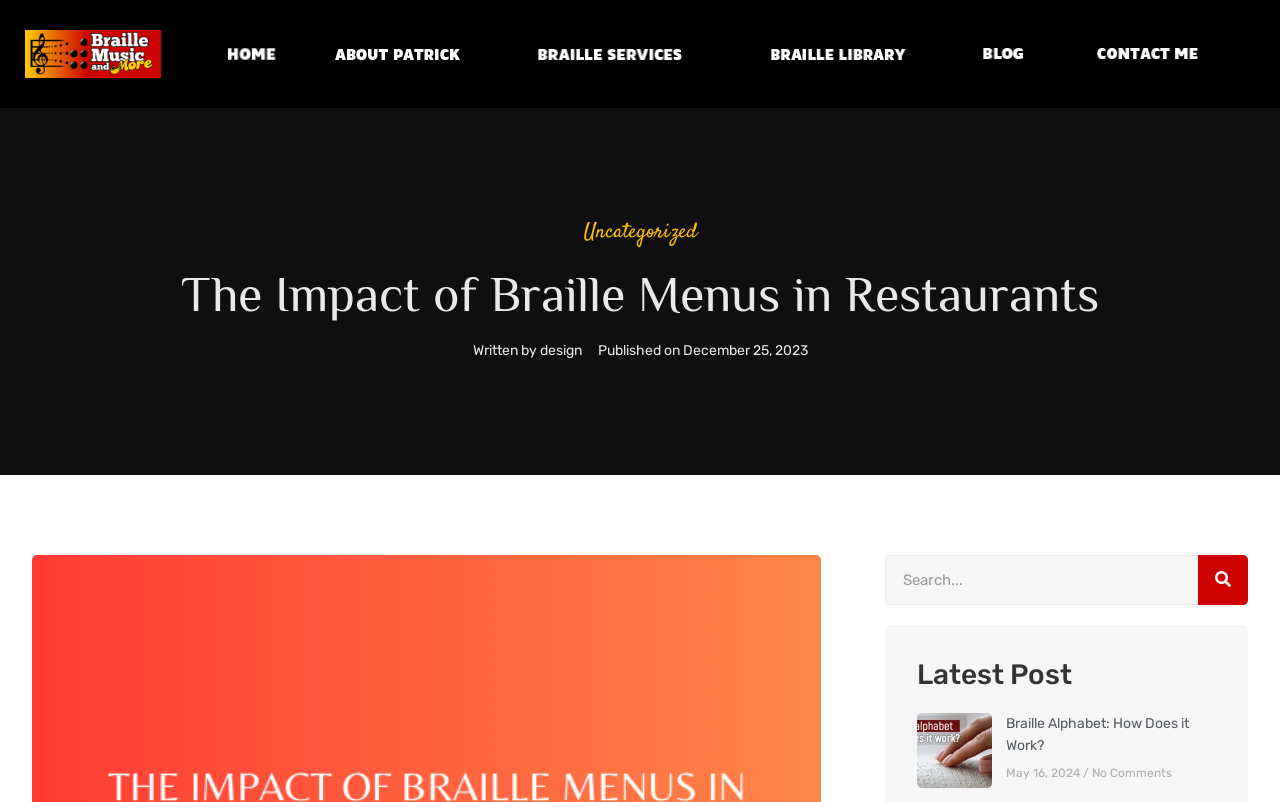Determine the bounding box coordinates for the clickable element to execute this instruction: "Contact the author". Provide the coordinates as four float numbers between 0 and 1, i.e., [left, top, right, bottom].

[0.838, 0.039, 0.952, 0.096]